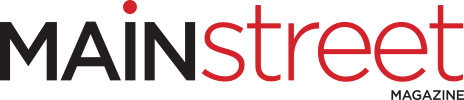What is the focus of 'Main Street Magazine'?
Please provide a comprehensive answer based on the details in the screenshot.

The logo and branding of 'Main Street Magazine' are analyzed, and it is inferred that the magazine's focus is on local culture, events, and insights, which appeals to a community-oriented audience.